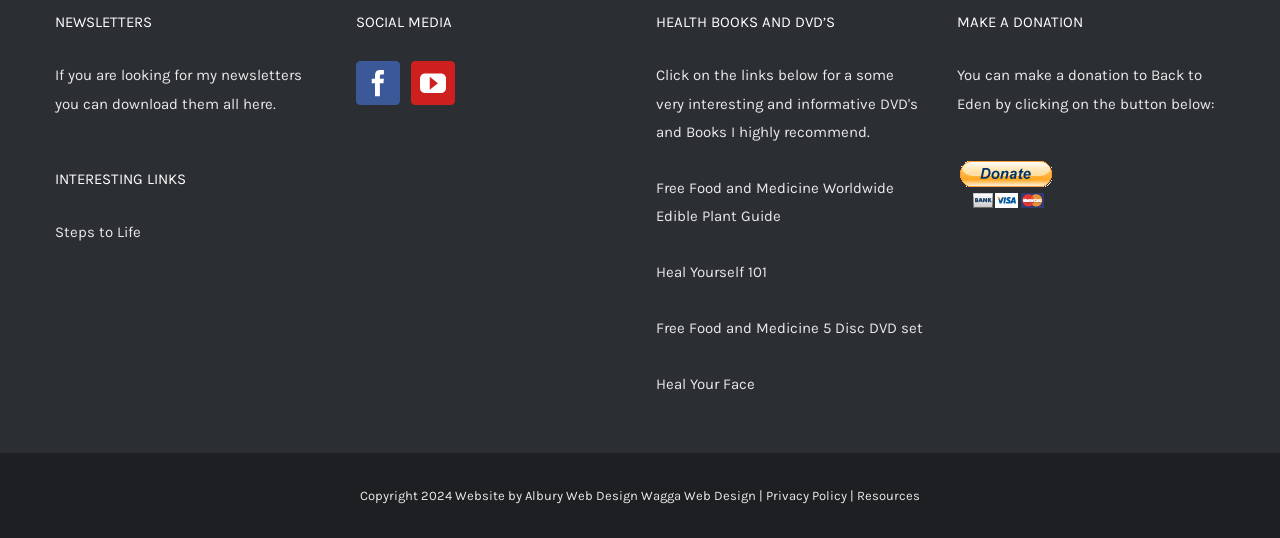Determine the bounding box coordinates for the element that should be clicked to follow this instruction: "Contact Angling Unlimited". The coordinates should be given as four float numbers between 0 and 1, in the format [left, top, right, bottom].

None